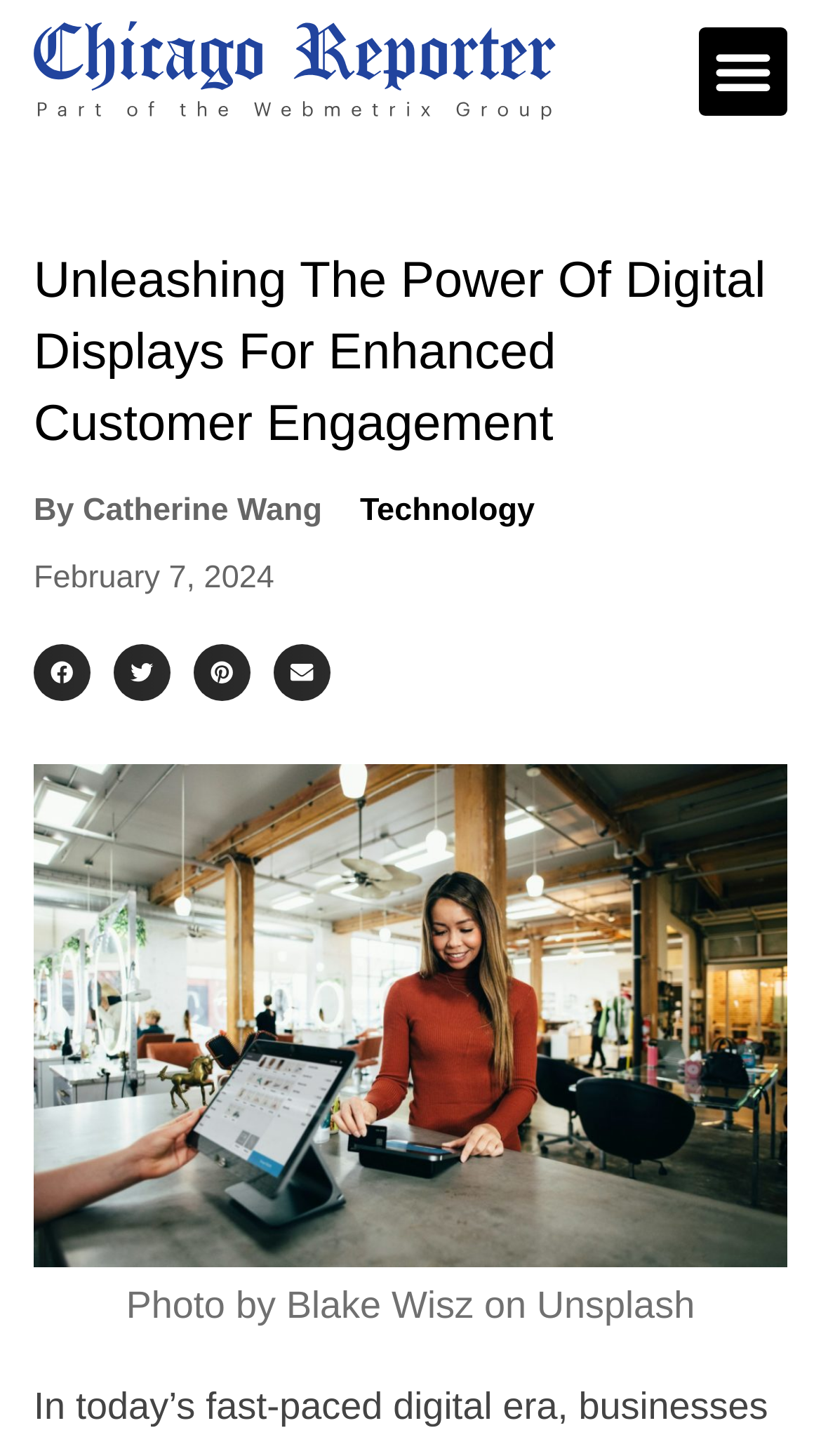Generate a thorough caption detailing the webpage content.

The webpage is an article titled "Unleashing the Power of Digital Displays for Enhanced Customer Engagement" by Catherine Wang, categorized under Technology, and published on February 7, 2024. 

At the top left, there is a link, and next to it, a menu toggle button is located. The article title is prominently displayed in a large font, spanning almost the entire width of the page. Below the title, the author's name and category are listed, followed by the publication date.

On the left side, there are four social media buttons, each accompanied by a small icon, allowing users to share the article on Facebook, Twitter, Pinterest, and via email. 

The main content of the article is accompanied by a large figure, which is a digital display image, taking up most of the page's width. Below the image, there is a caption stating "Photo by Blake Wisz on Unsplash".